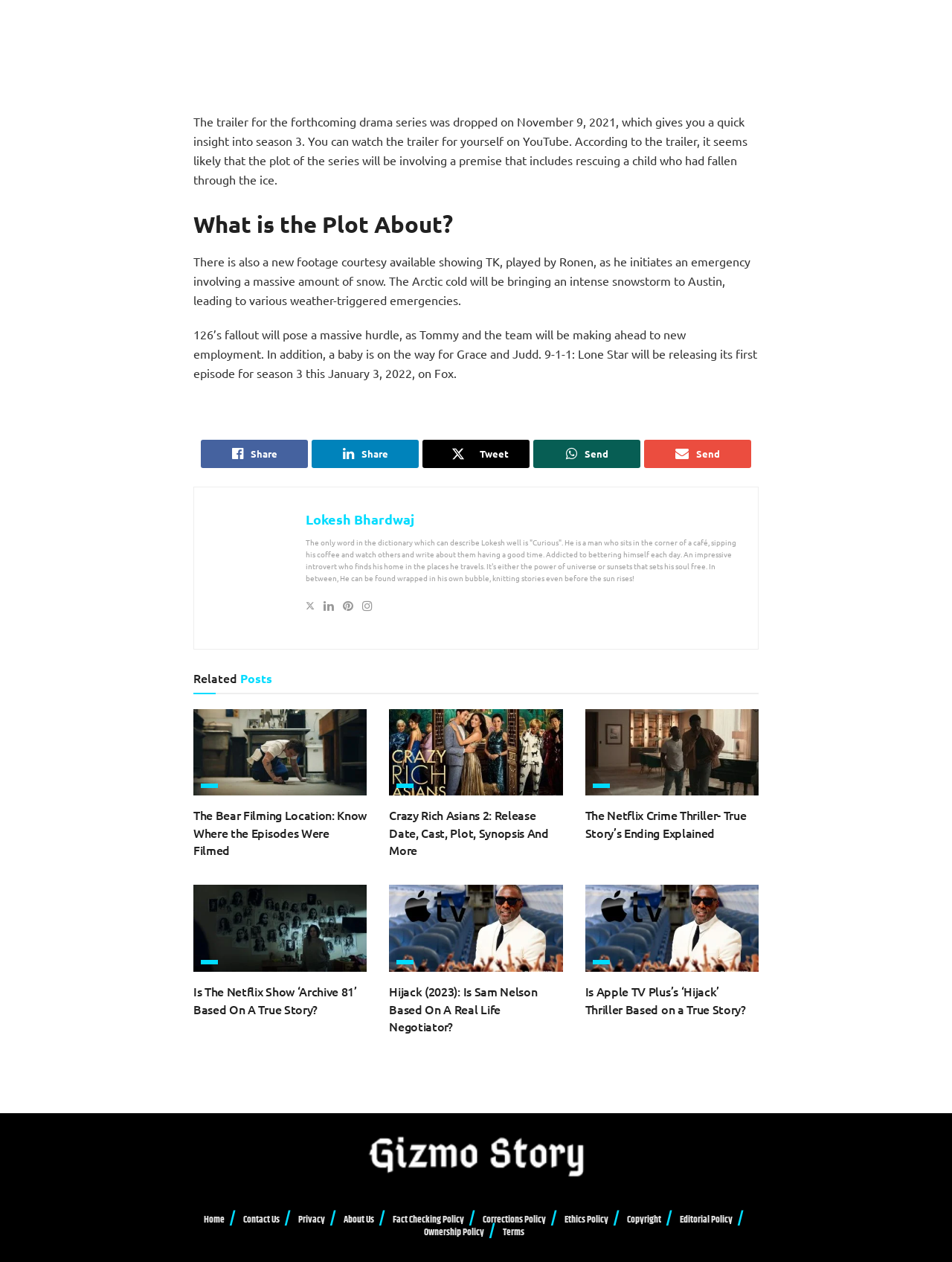Find the UI element described as: "Corrections Policy" and predict its bounding box coordinates. Ensure the coordinates are four float numbers between 0 and 1, [left, top, right, bottom].

[0.507, 0.961, 0.573, 0.972]